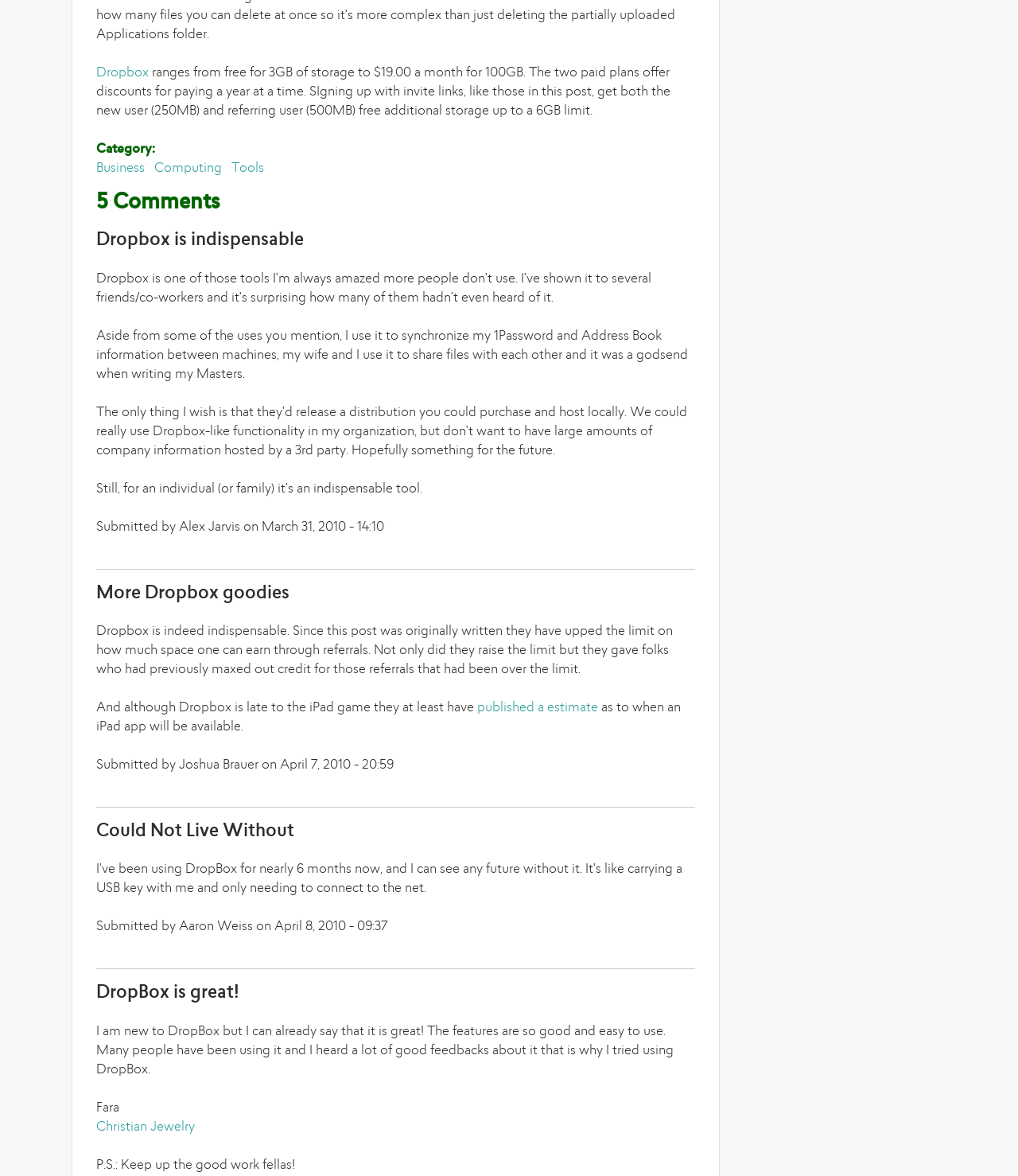Find the bounding box coordinates of the clickable area that will achieve the following instruction: "Click on 'Dropbox'".

[0.095, 0.057, 0.146, 0.068]